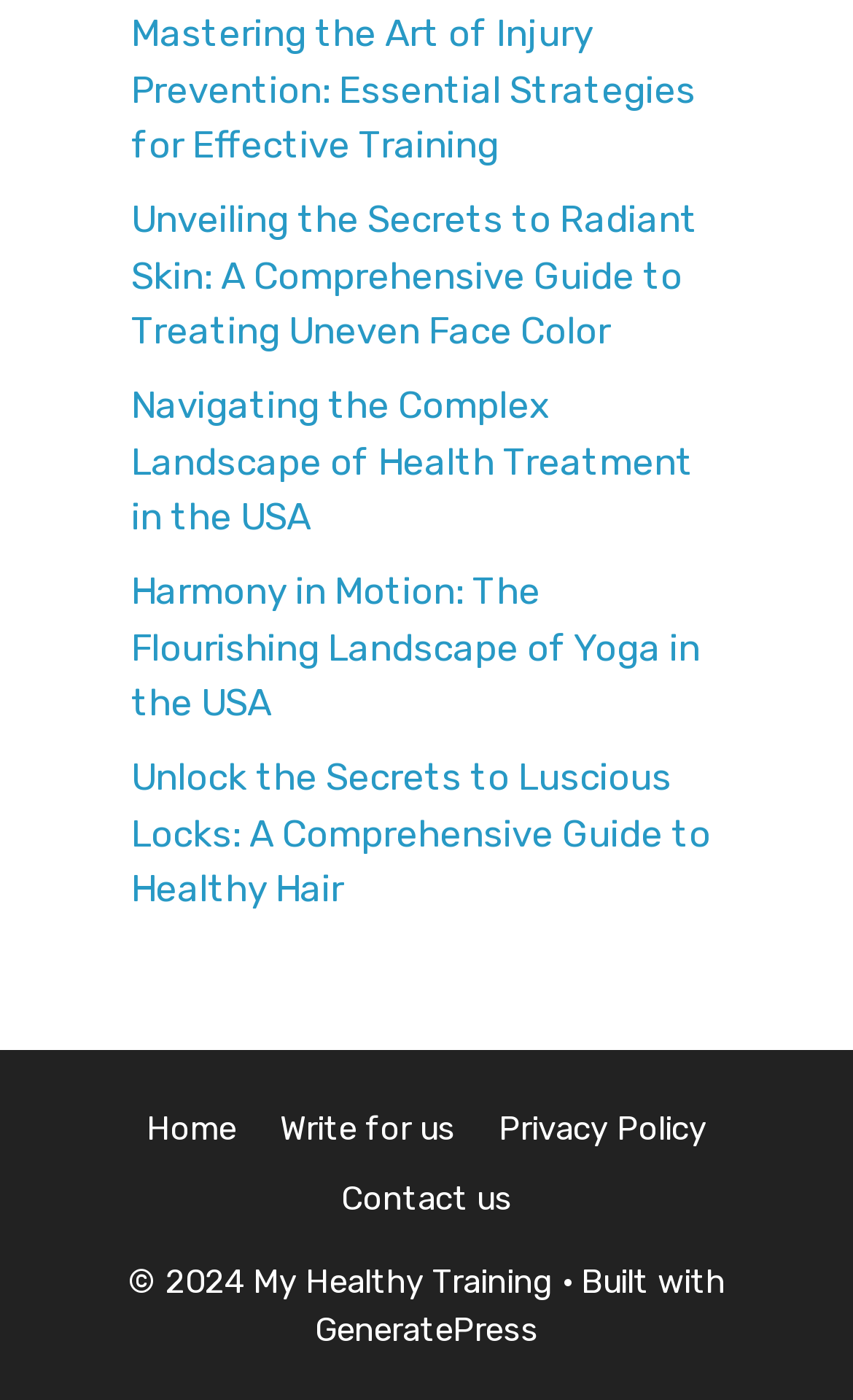Identify the bounding box for the UI element described as: "Contact us". Ensure the coordinates are four float numbers between 0 and 1, formatted as [left, top, right, bottom].

[0.4, 0.843, 0.6, 0.871]